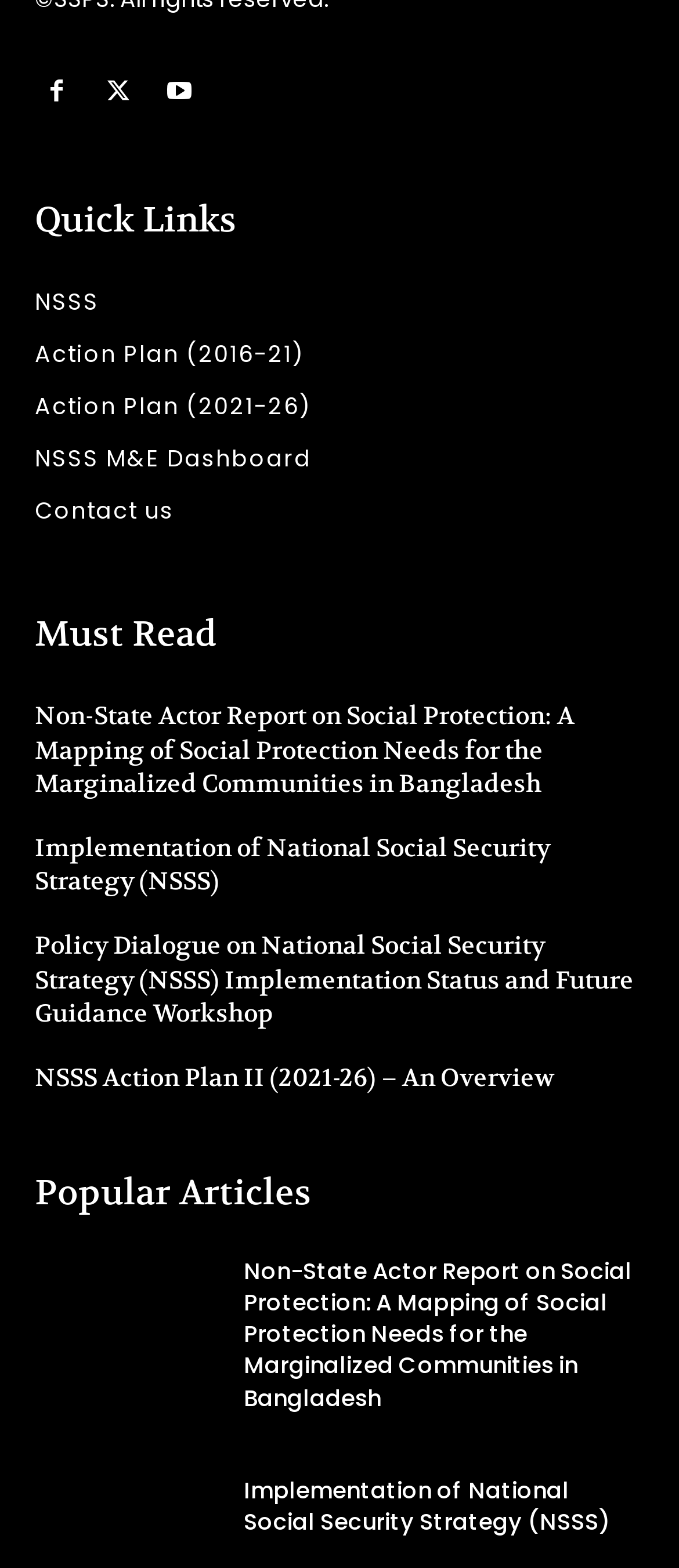Identify the bounding box coordinates of the section that should be clicked to achieve the task described: "Explore NSSS M&E Dashboard".

[0.051, 0.276, 0.949, 0.31]